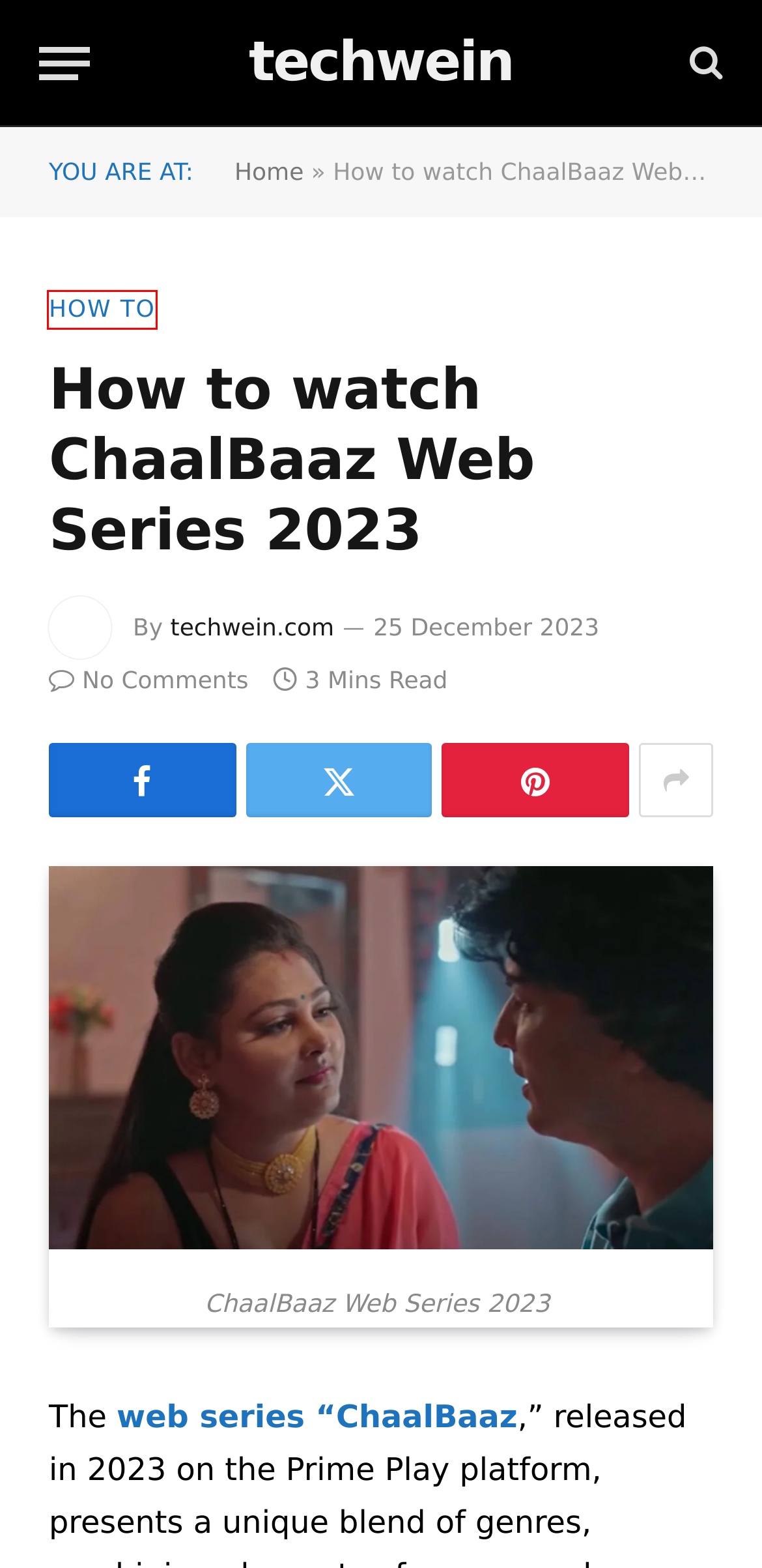Review the webpage screenshot provided, noting the red bounding box around a UI element. Choose the description that best matches the new webpage after clicking the element within the bounding box. The following are the options:
A. Home - techwein
B. Winegard Amped Pro Review: How to Use - techwein
C. techwein.com, Author at techwein
D. Contact Us - techwein
E. How to sign up for USPS Informed Delivery - techwein
F. How to watch Sauteli web series - techwein
G. How to Archives - techwein
H. techwein -

G